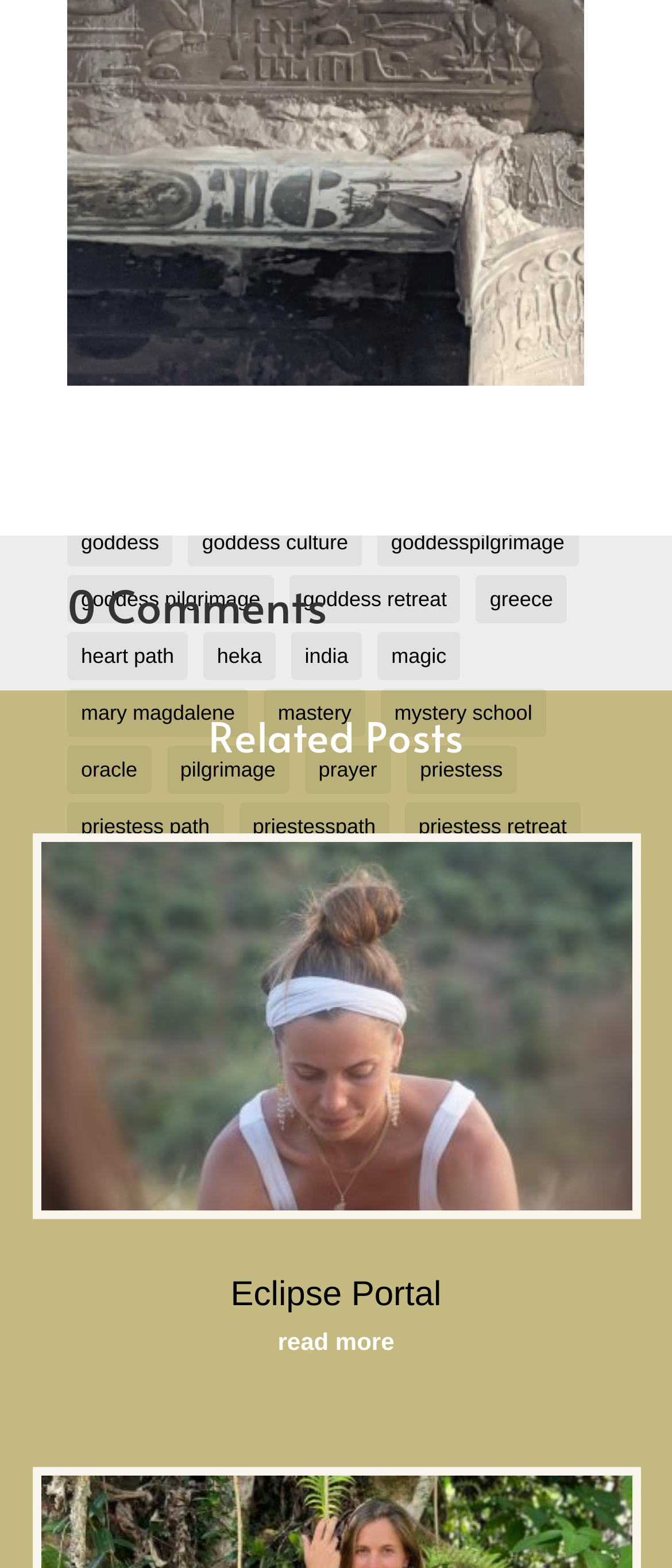Identify the bounding box coordinates of the section to be clicked to complete the task described by the following instruction: "click on the 'goddess' link". The coordinates should be four float numbers between 0 and 1, formatted as [left, top, right, bottom].

[0.1, 0.331, 0.257, 0.361]